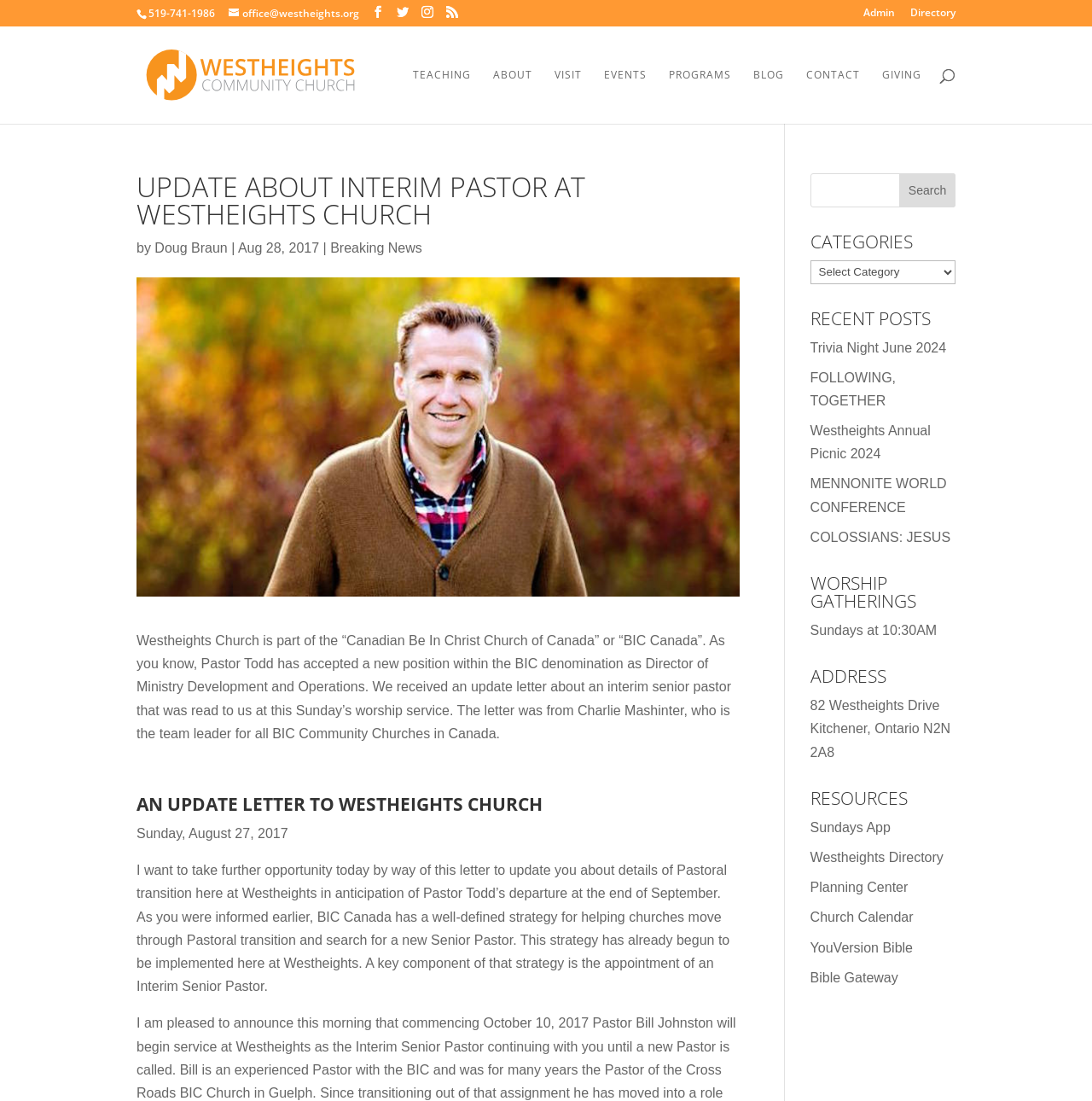Pinpoint the bounding box coordinates of the area that must be clicked to complete this instruction: "Search for something".

[0.125, 0.024, 0.875, 0.025]